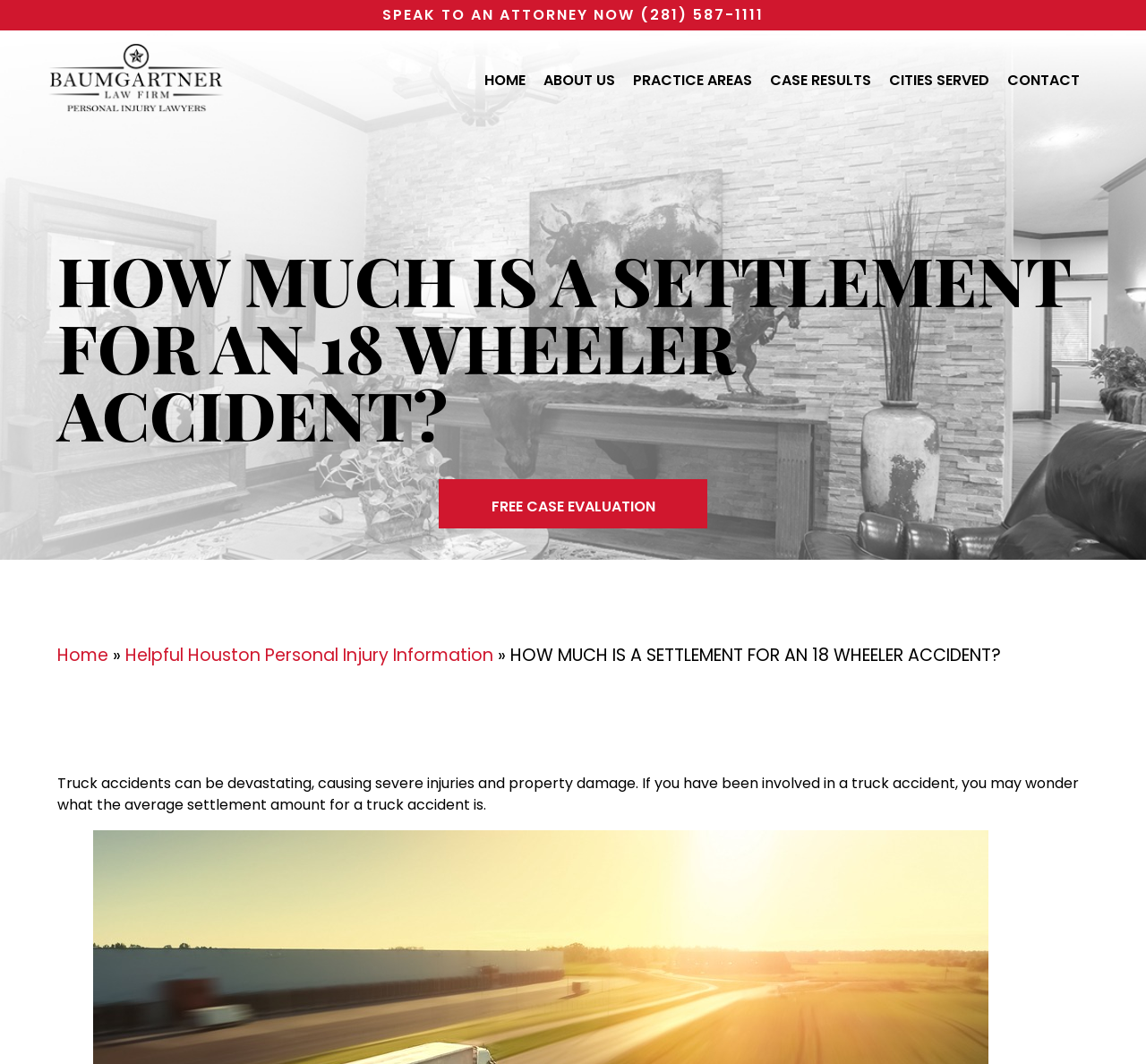Utilize the details in the image to thoroughly answer the following question: What is the name of the law firm?

The name of the law firm can be found in the logo at the top left corner of the webpage, which is an image with the text 'Baumgartner Law Firm Personal Injury Lawyers'.